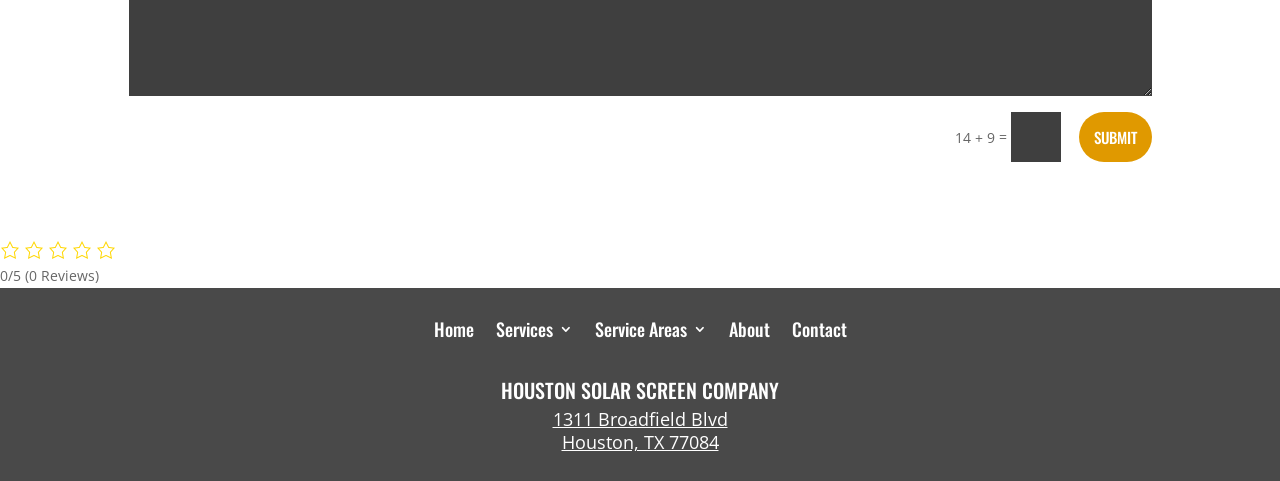What is the address of the company? From the image, respond with a single word or brief phrase.

1311 Broadfield Blvd, Houston, TX 77084